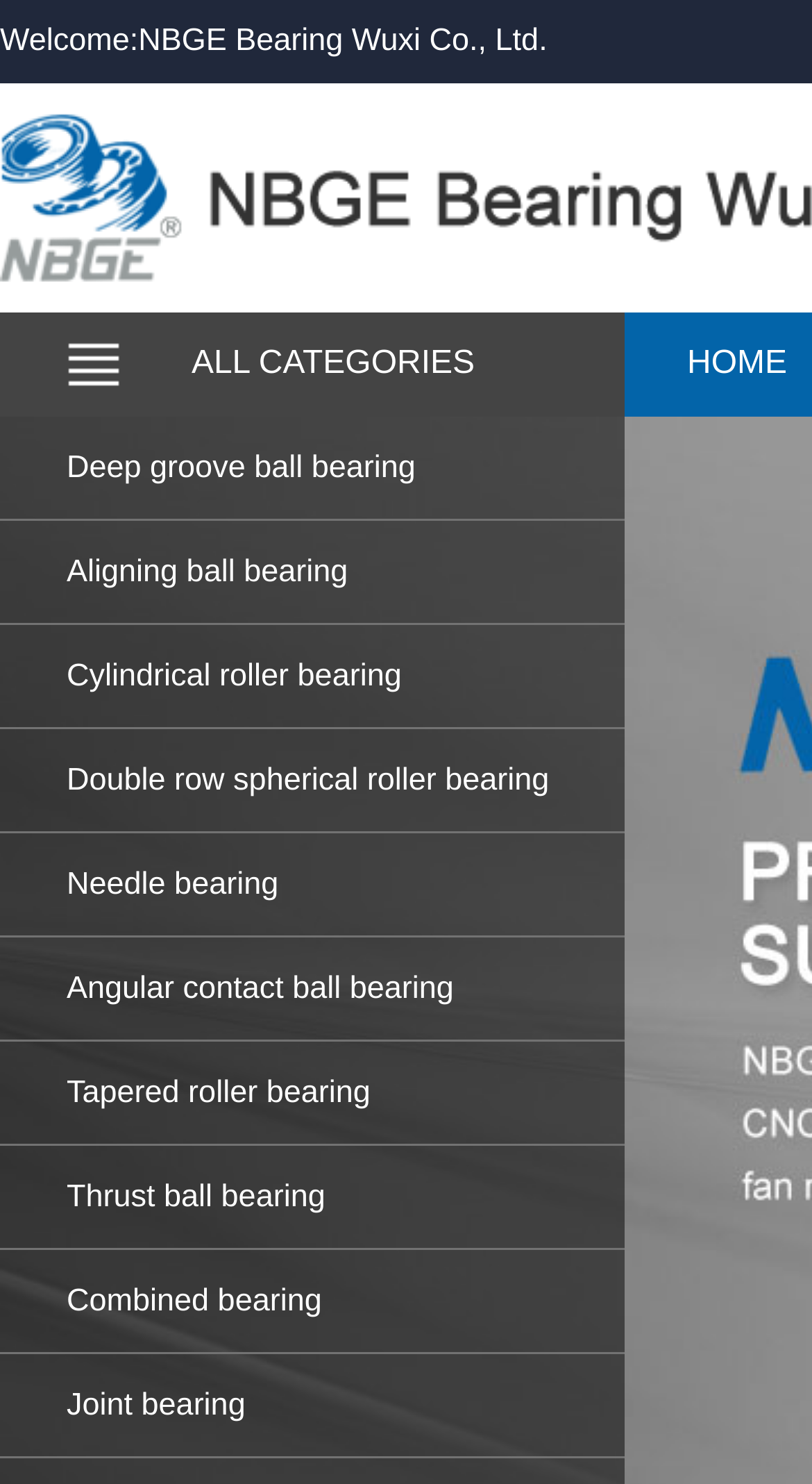Can you find the bounding box coordinates for the UI element given this description: "Aligning ball bearing"? Provide the coordinates as four float numbers between 0 and 1: [left, top, right, bottom].

[0.0, 0.351, 0.769, 0.421]